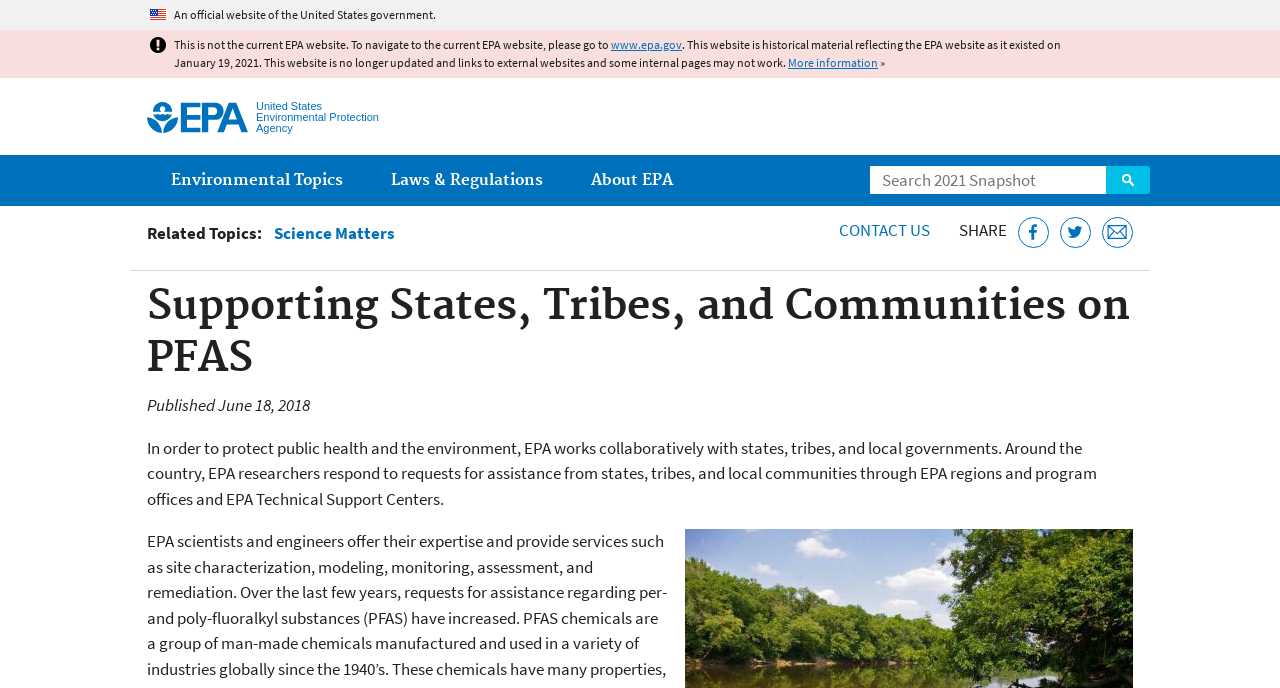Identify the bounding box of the UI element described as follows: "Jump to main content". Provide the coordinates as four float numbers in the range of 0 to 1 [left, top, right, bottom].

[0.412, 0.0, 0.588, 0.044]